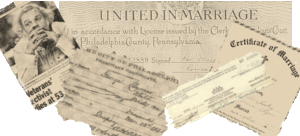Use the details in the image to answer the question thoroughly: 
What is the phrase prominently displayed in the image?

The phrase 'UNITED IN MARRIAGE' is prominently displayed in the image, which represents the formal union recognized by legal and social institutions, highlighting the importance of marriage as a social and legal institution.